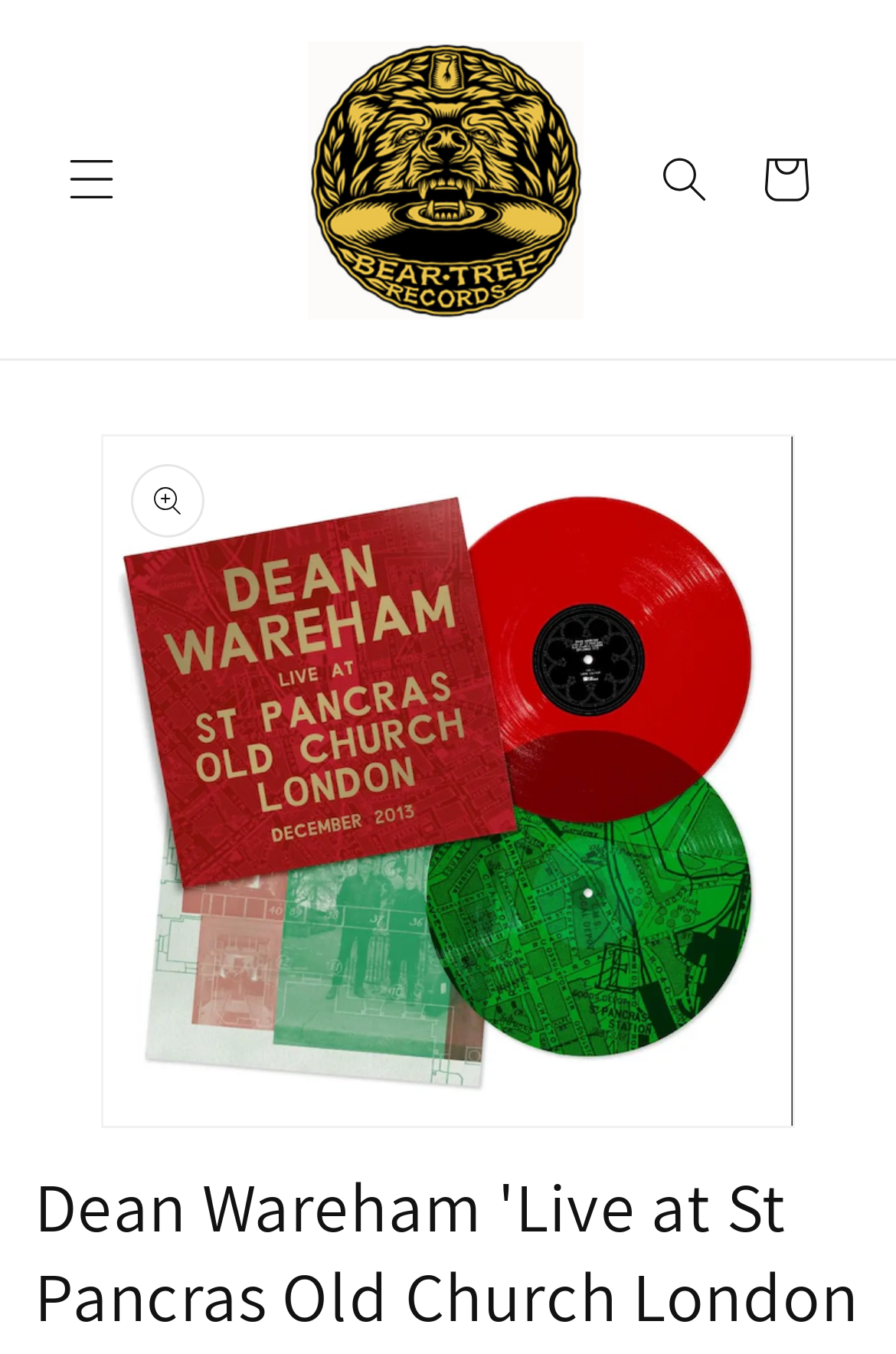What is the name of the record store?
Refer to the image and give a detailed response to the question.

I found the answer by looking at the link element with the text 'Bear Tree Records' and an image with the same name, which suggests that it is the name of the record store.